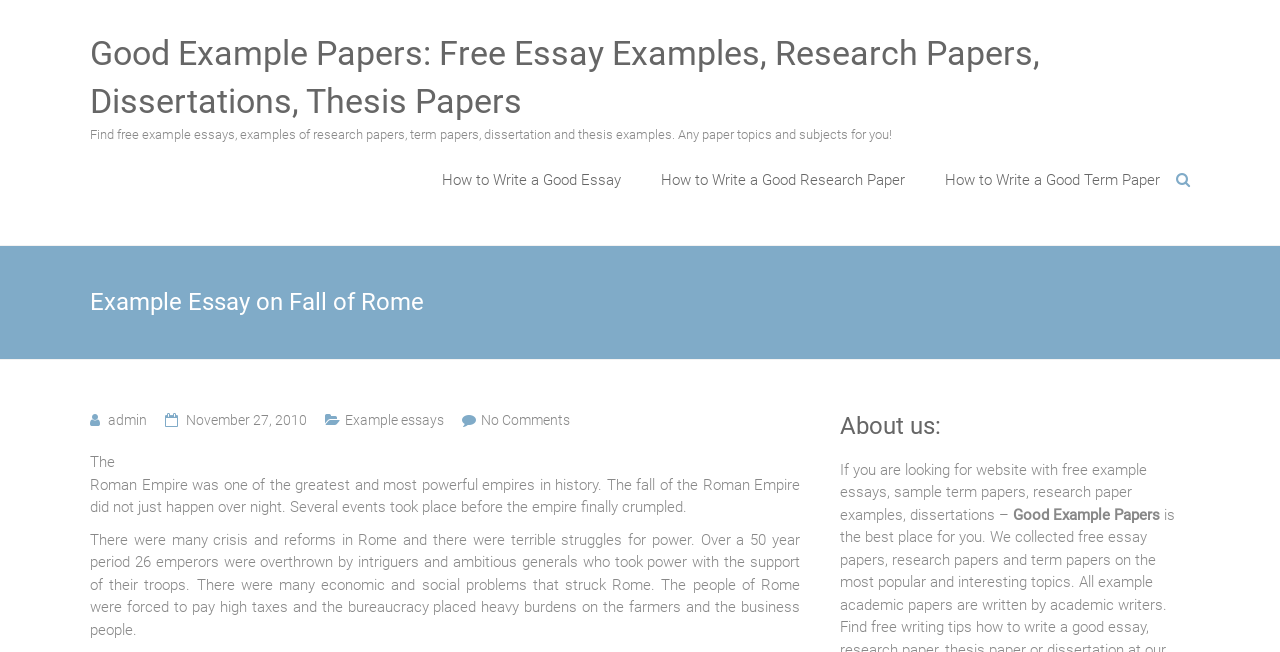What is the name of the website?
Kindly give a detailed and elaborate answer to the question.

The name of the website can be determined by reading the heading 'Good Example Papers: Free Essay Examples, Research Papers, Dissertations, Thesis Papers' and the subsequent text, which refers to the website as 'Good Example Papers'.